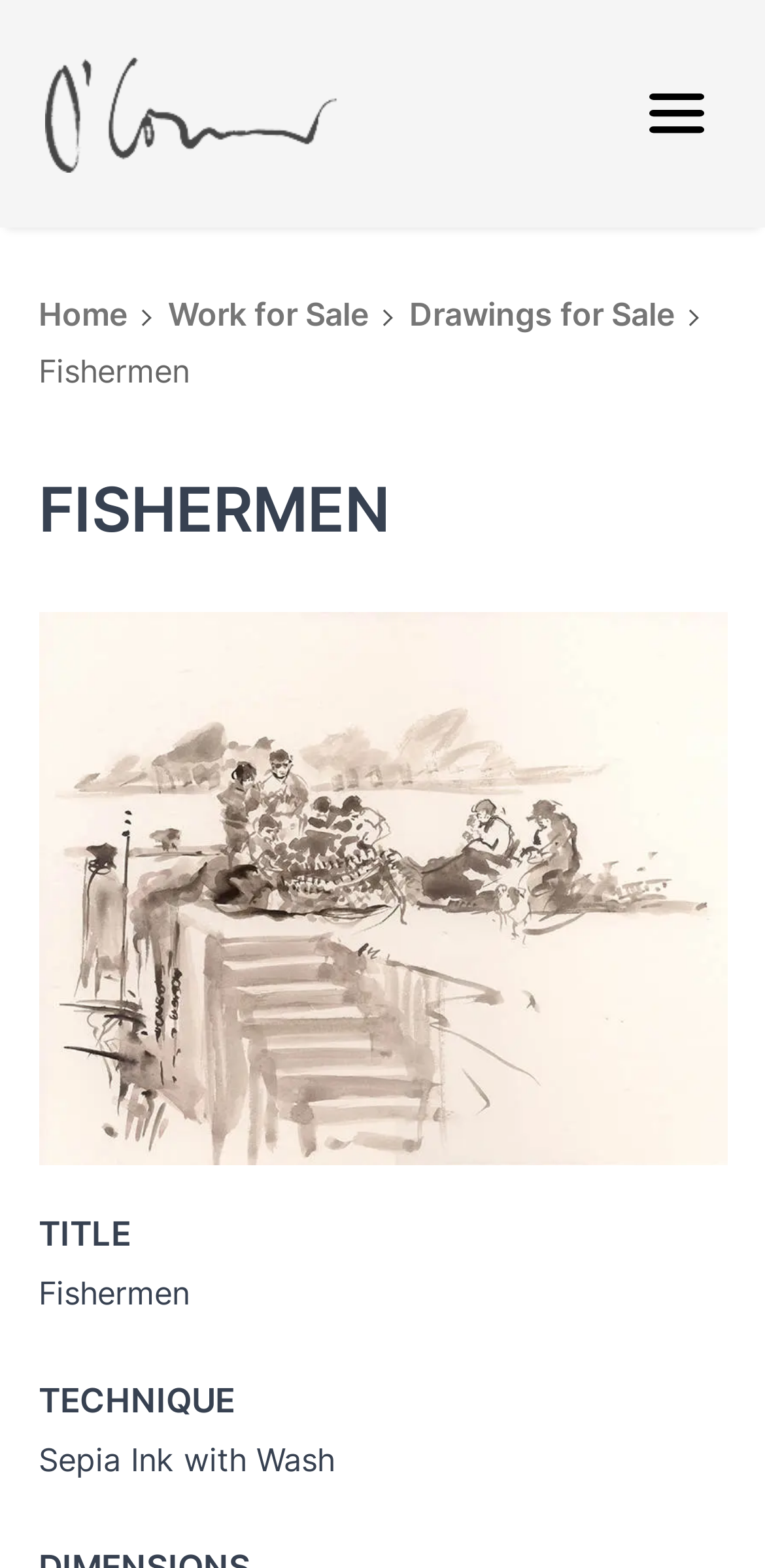Present a detailed account of what is displayed on the webpage.

The webpage is about John O'Connor's paintings for sale, specifically featuring his work "Fishermen". At the top left, there is a link to John O'Connor's profile, accompanied by a small image of the artist. On the top right, there is a button to open a menu, which is represented by an icon.

Below the top section, there is a navigation menu with three links: "Home", "Work for Sale", and "Drawings for Sale", arranged from left to right. Underneath the navigation menu, there is a heading "Fishermen" in a larger font, followed by a static text "Fishermen" in a smaller font.

The main content of the webpage is an image of the painting "Fishermen", which takes up most of the page. The image is described as "Sepia Ink with Wash, 26 x 32 cm". Above the image, there is a small icon. Below the image, there are two headings: "TITLE" and "TECHNIQUE", which likely provide more information about the painting.

Overall, the webpage has a simple and clean layout, with a focus on showcasing John O'Connor's artwork.